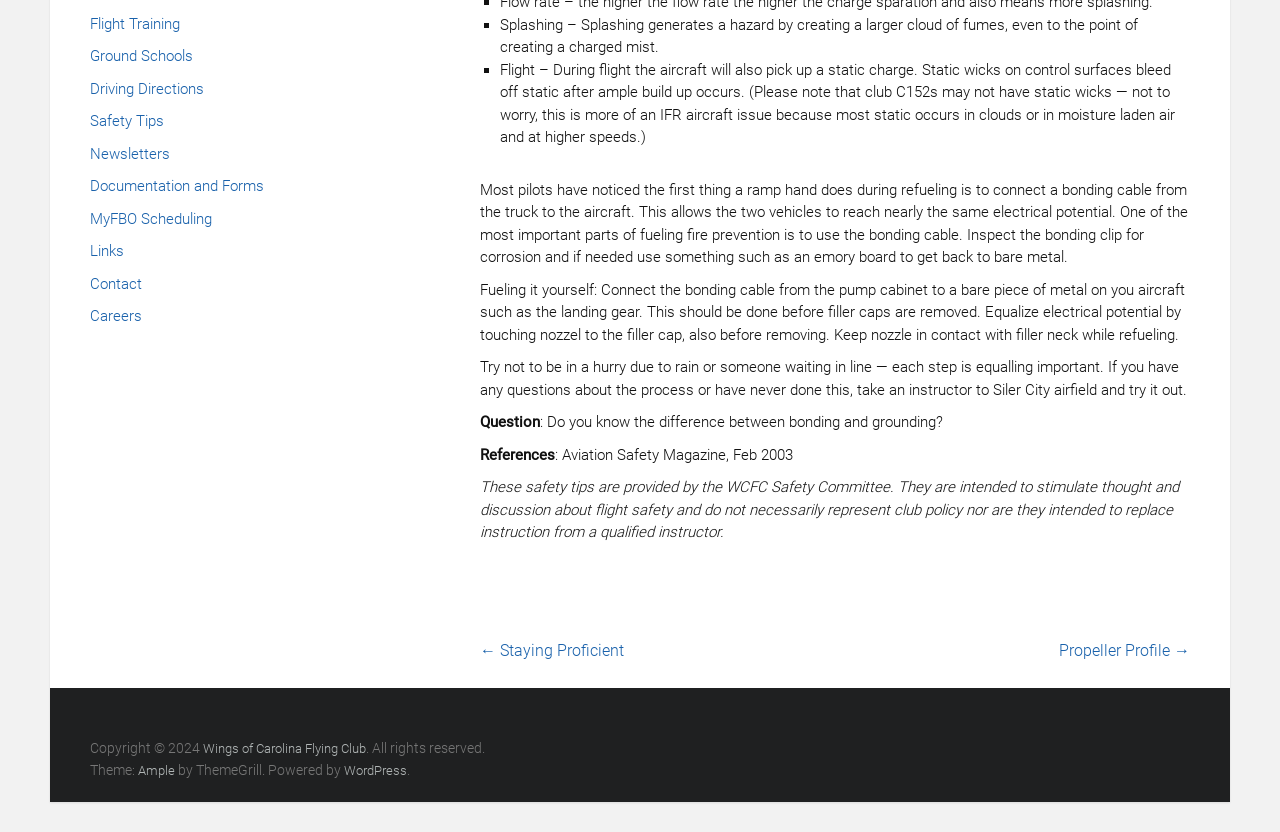Determine the bounding box coordinates for the UI element matching this description: "Ground Schools".

[0.07, 0.054, 0.151, 0.093]